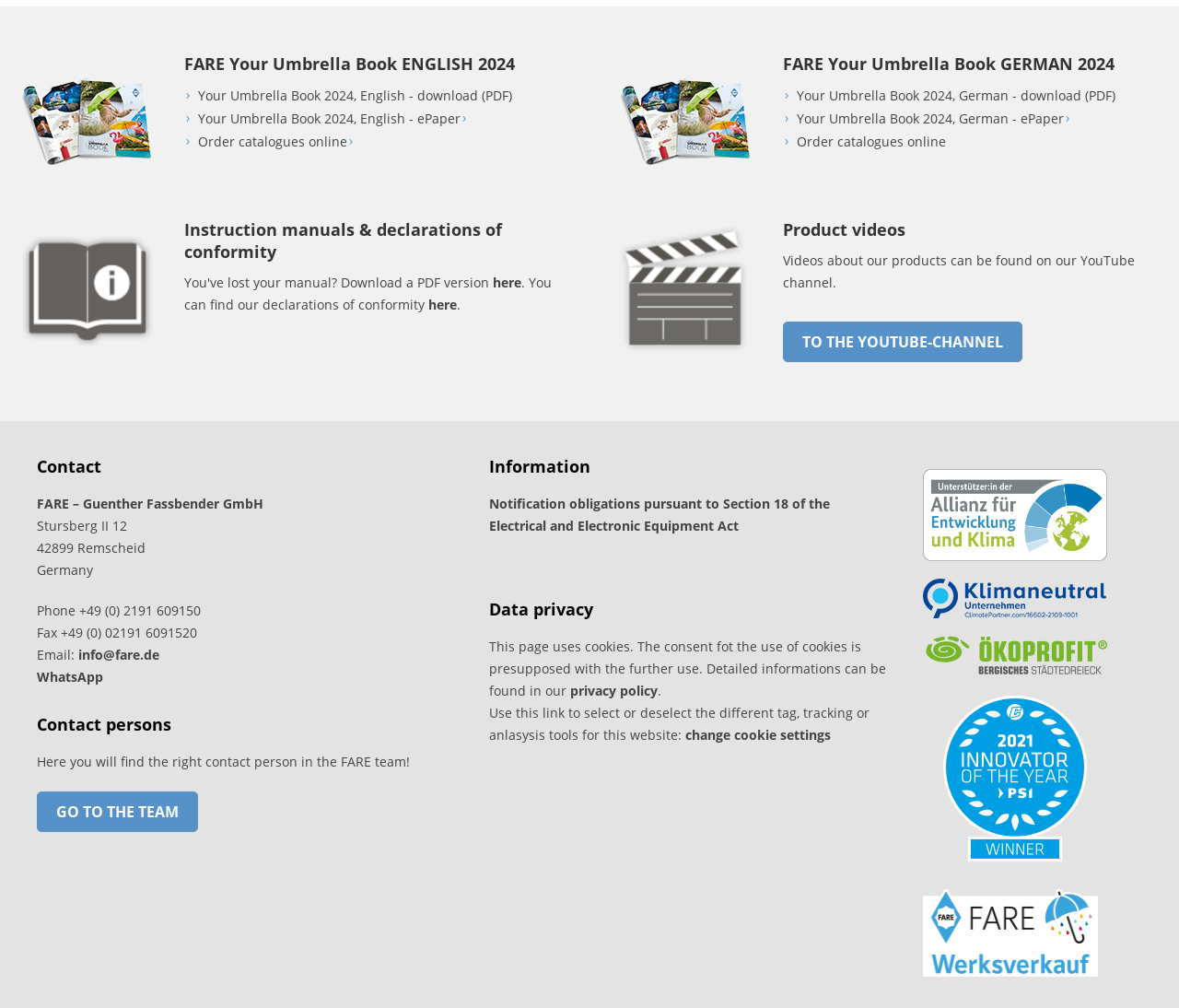Highlight the bounding box coordinates of the element that should be clicked to carry out the following instruction: "send an email to FARE". The coordinates must be given as four float numbers ranging from 0 to 1, i.e., [left, top, right, bottom].

[0.066, 0.641, 0.135, 0.658]